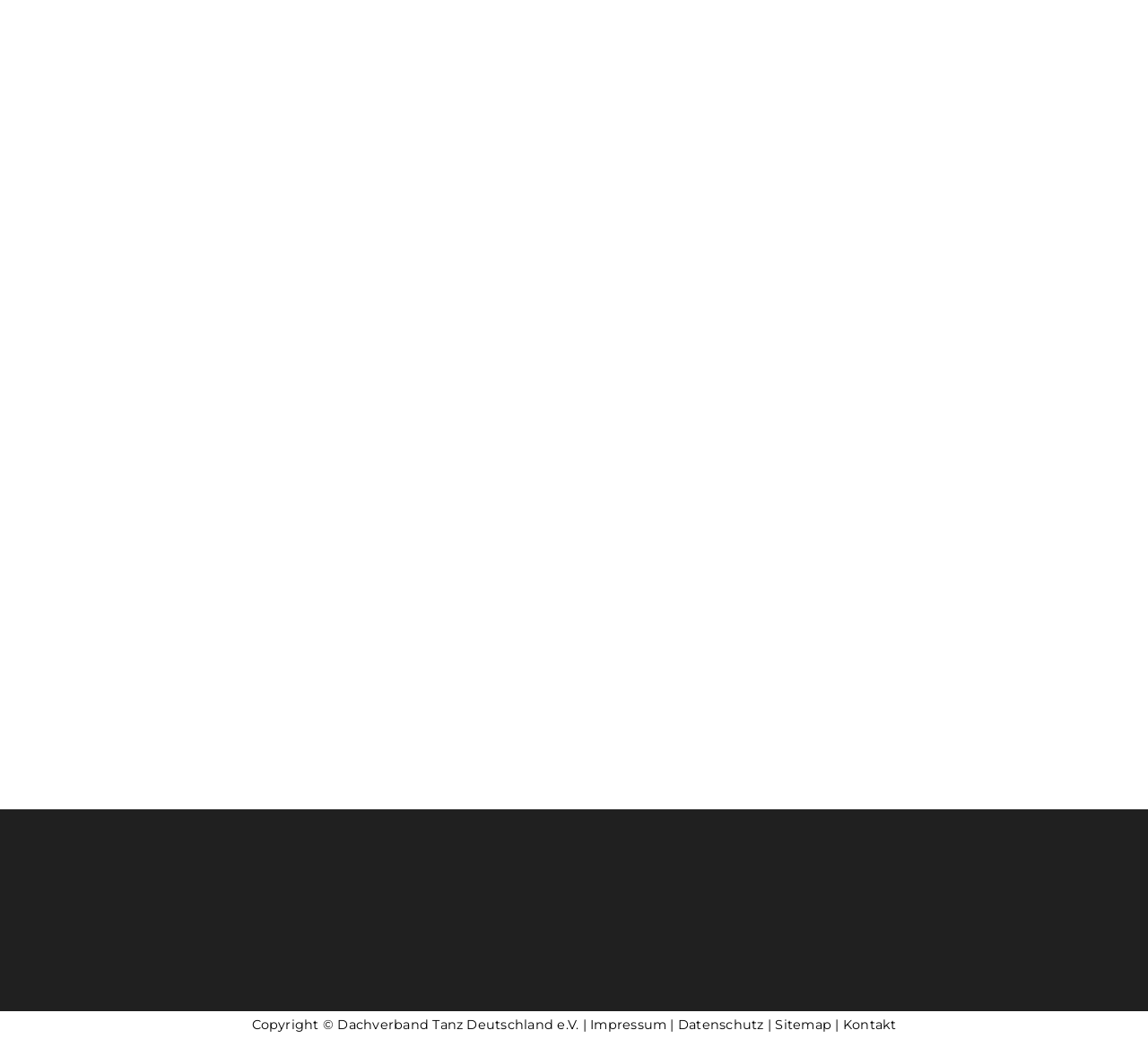What is the purpose of the links at the bottom?
Refer to the image and give a detailed response to the question.

The links at the bottom of the webpage, including 'Impressum', 'Datenschutz', 'Sitemap', and 'Kontakt', are typically used to provide additional information about the website, its terms, and how to contact the organization. They are commonly found in the footer section of a webpage.